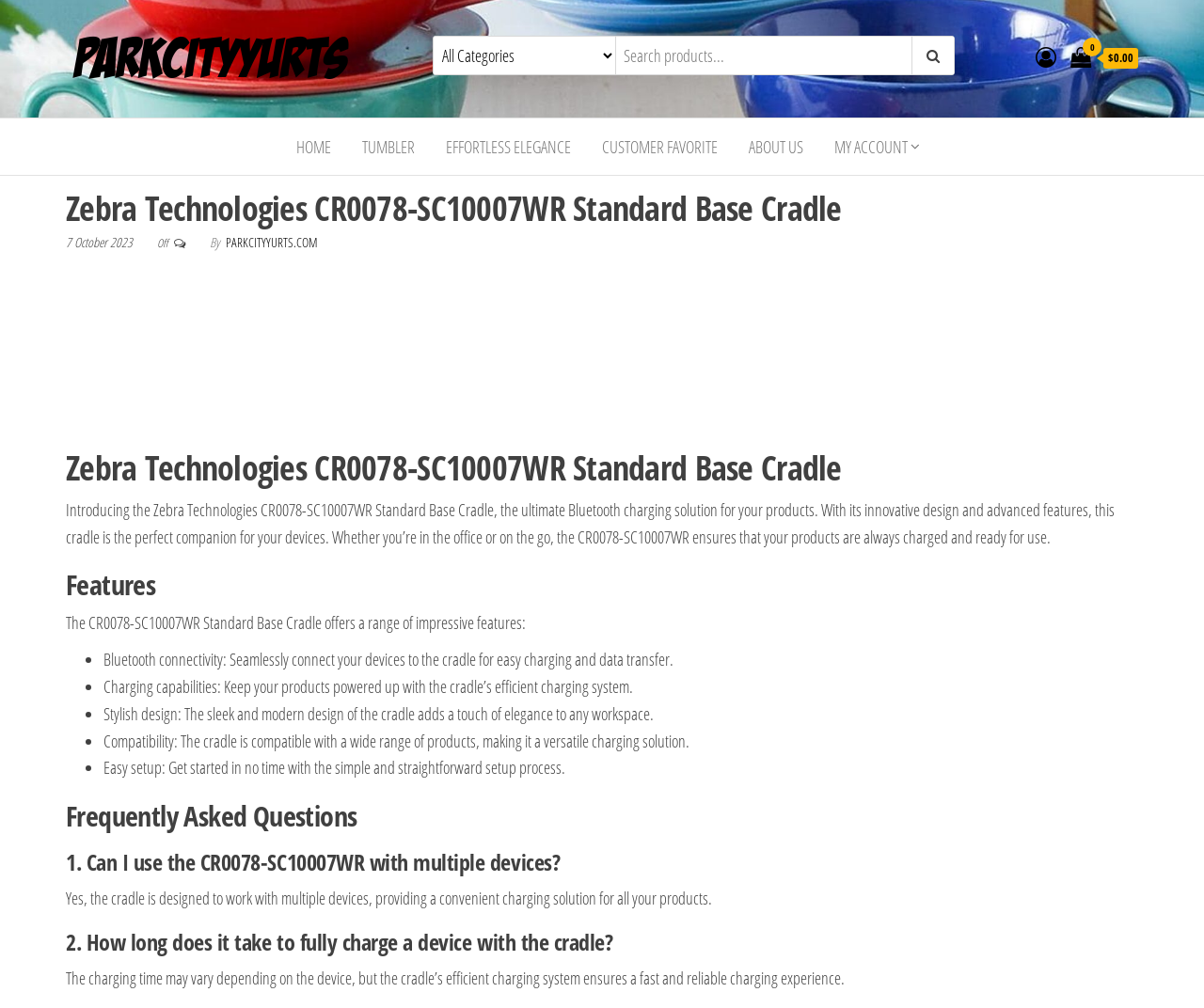Identify the bounding box coordinates for the region to click in order to carry out this instruction: "Go to home page". Provide the coordinates using four float numbers between 0 and 1, formatted as [left, top, right, bottom].

[0.234, 0.118, 0.287, 0.174]